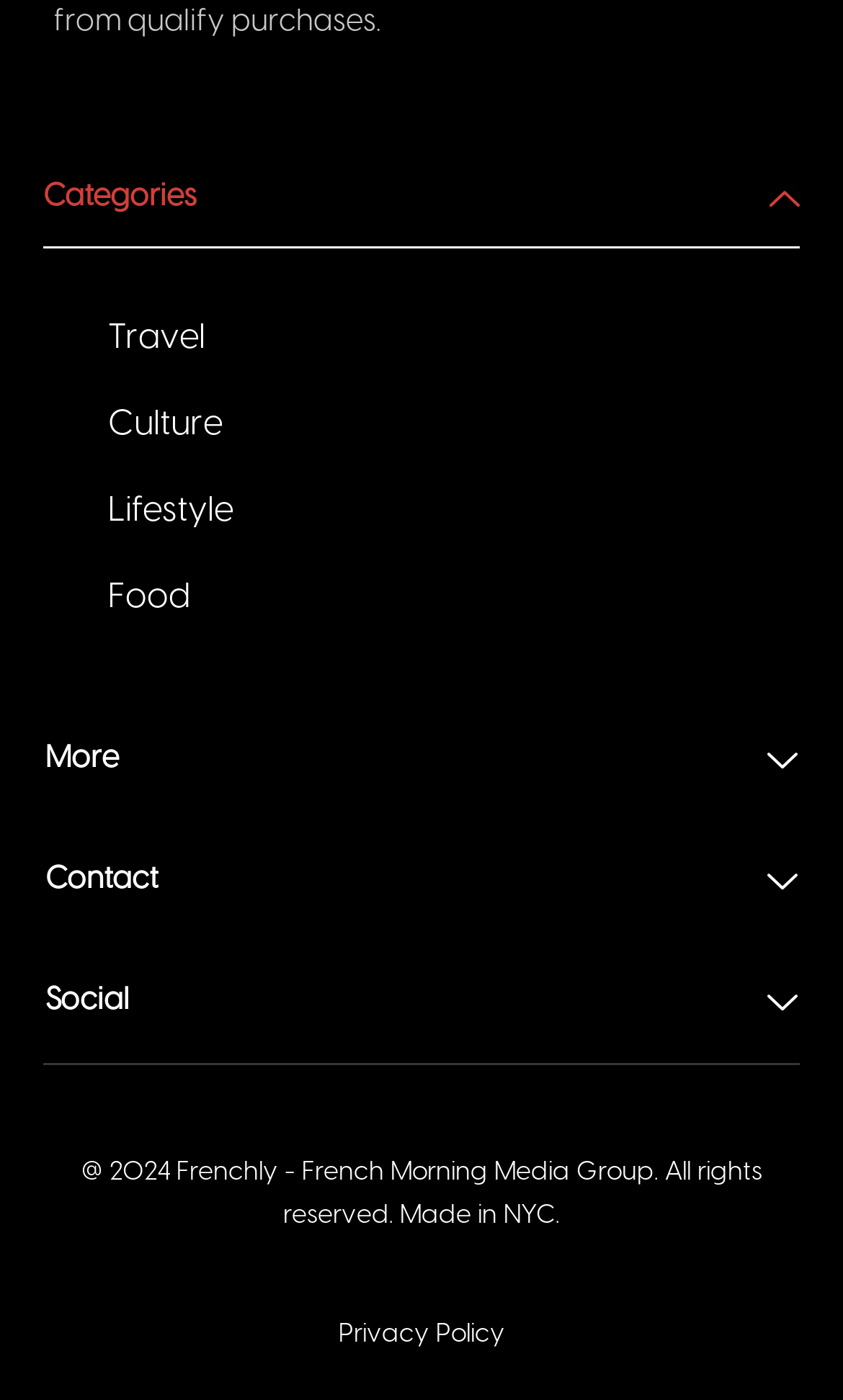What is the last link in the 'More' section?
From the screenshot, supply a one-word or short-phrase answer.

Social